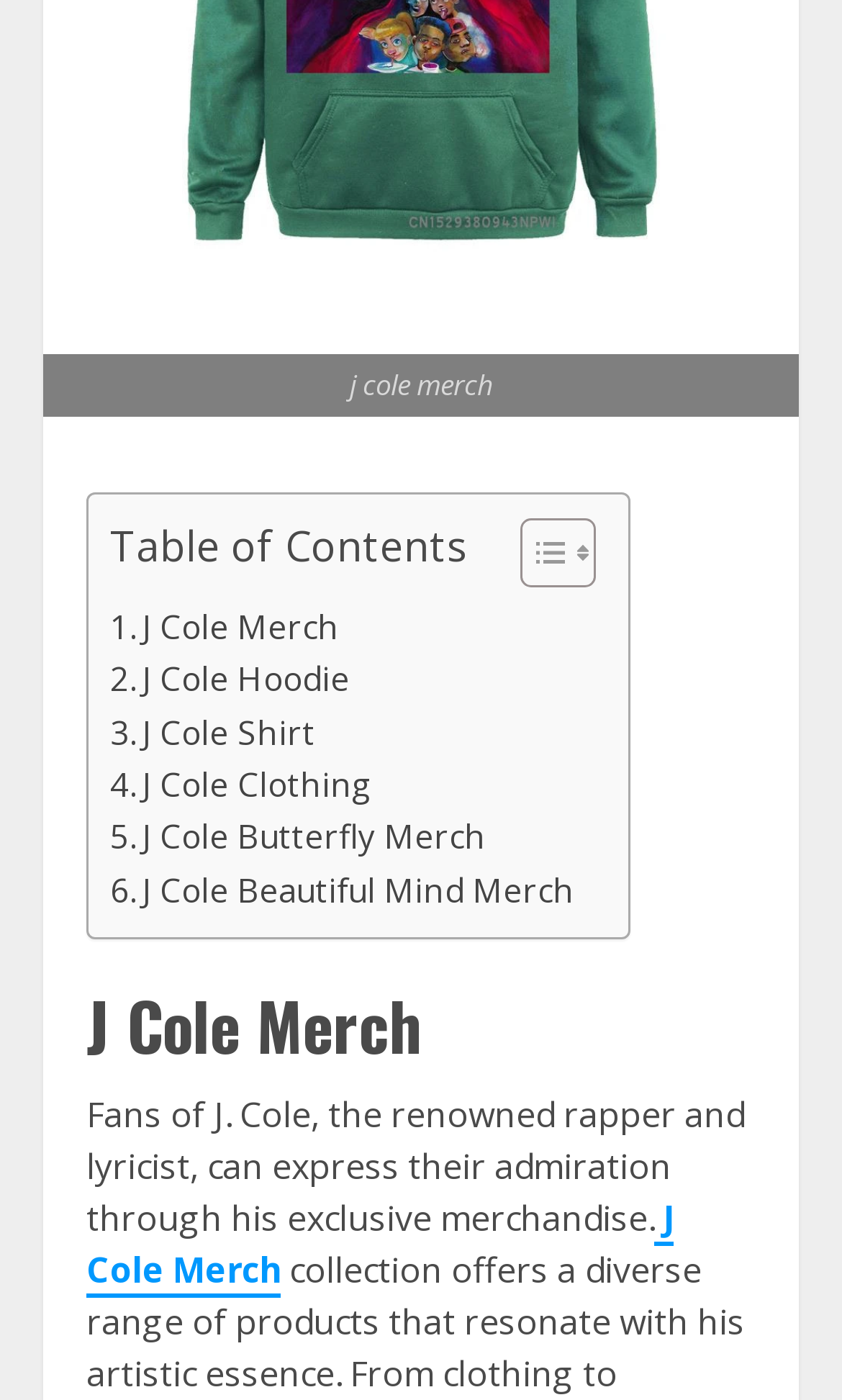Locate the bounding box coordinates of the element that needs to be clicked to carry out the instruction: "Visit J Cole Merch". The coordinates should be given as four float numbers ranging from 0 to 1, i.e., [left, top, right, bottom].

[0.103, 0.702, 0.897, 0.762]